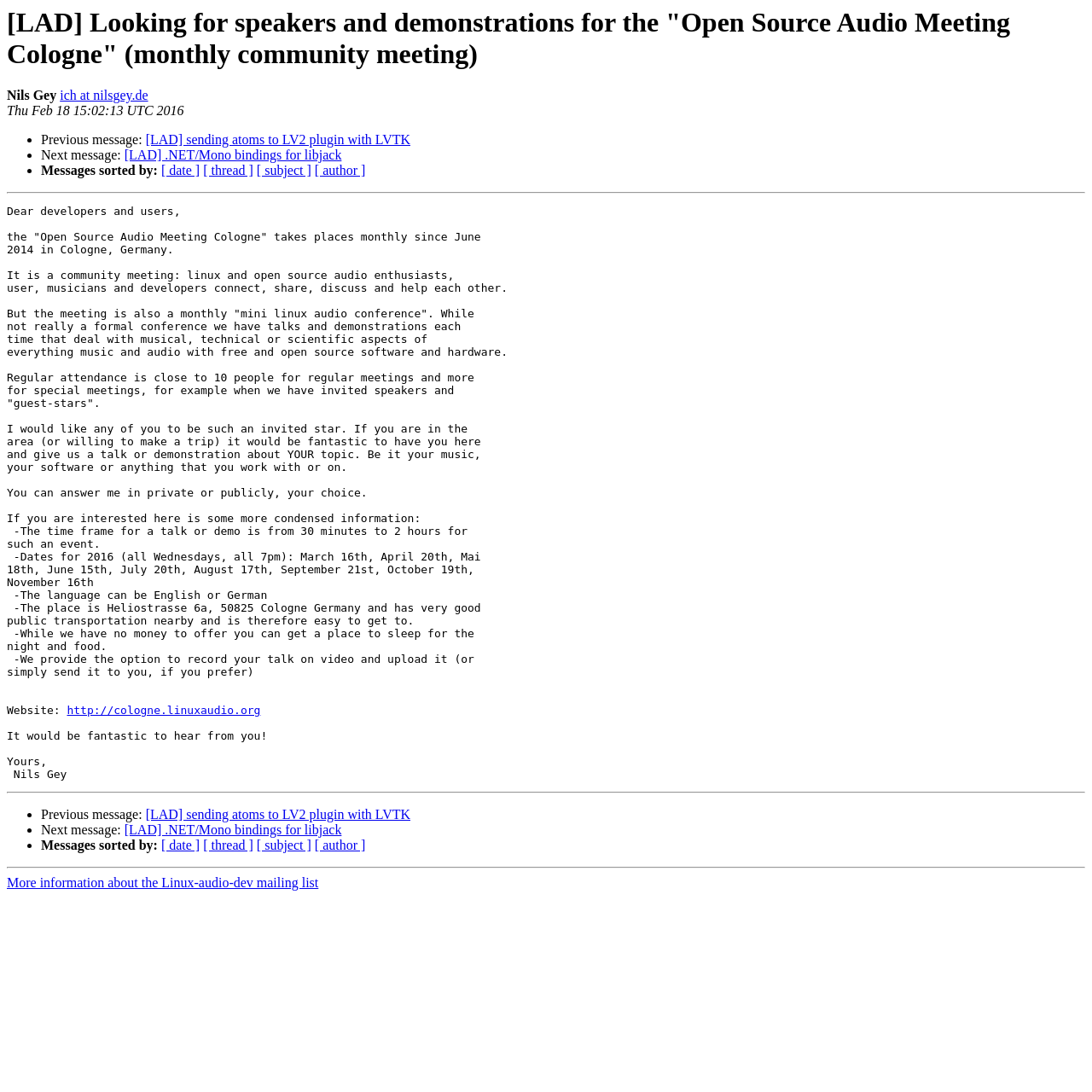Please find and report the primary heading text from the webpage.

[LAD] Looking for speakers and demonstrations for the "Open Source Audio Meeting Cologne" (monthly community meeting)